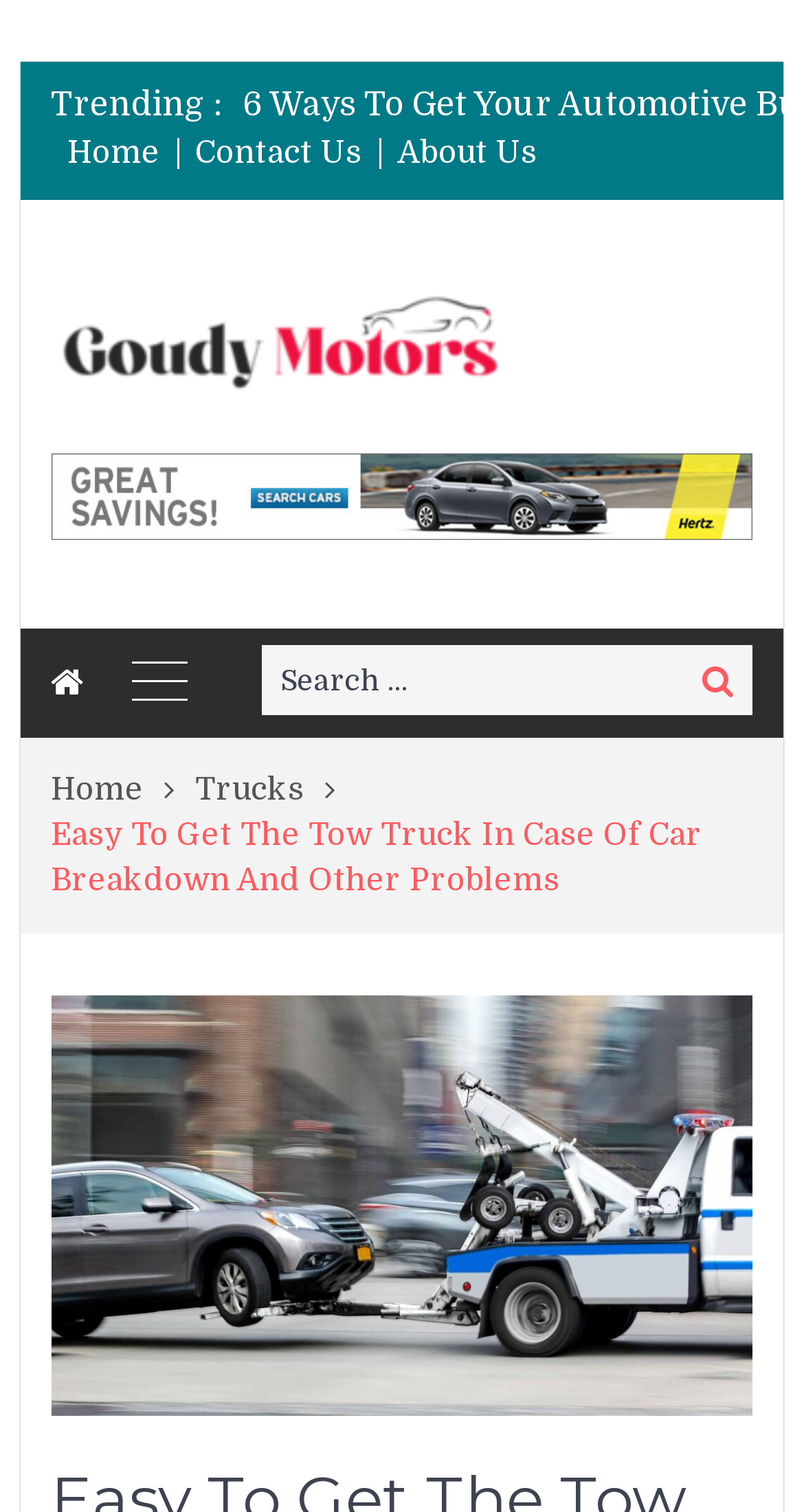Provide your answer to the question using just one word or phrase: Is there a search function on the page?

Yes